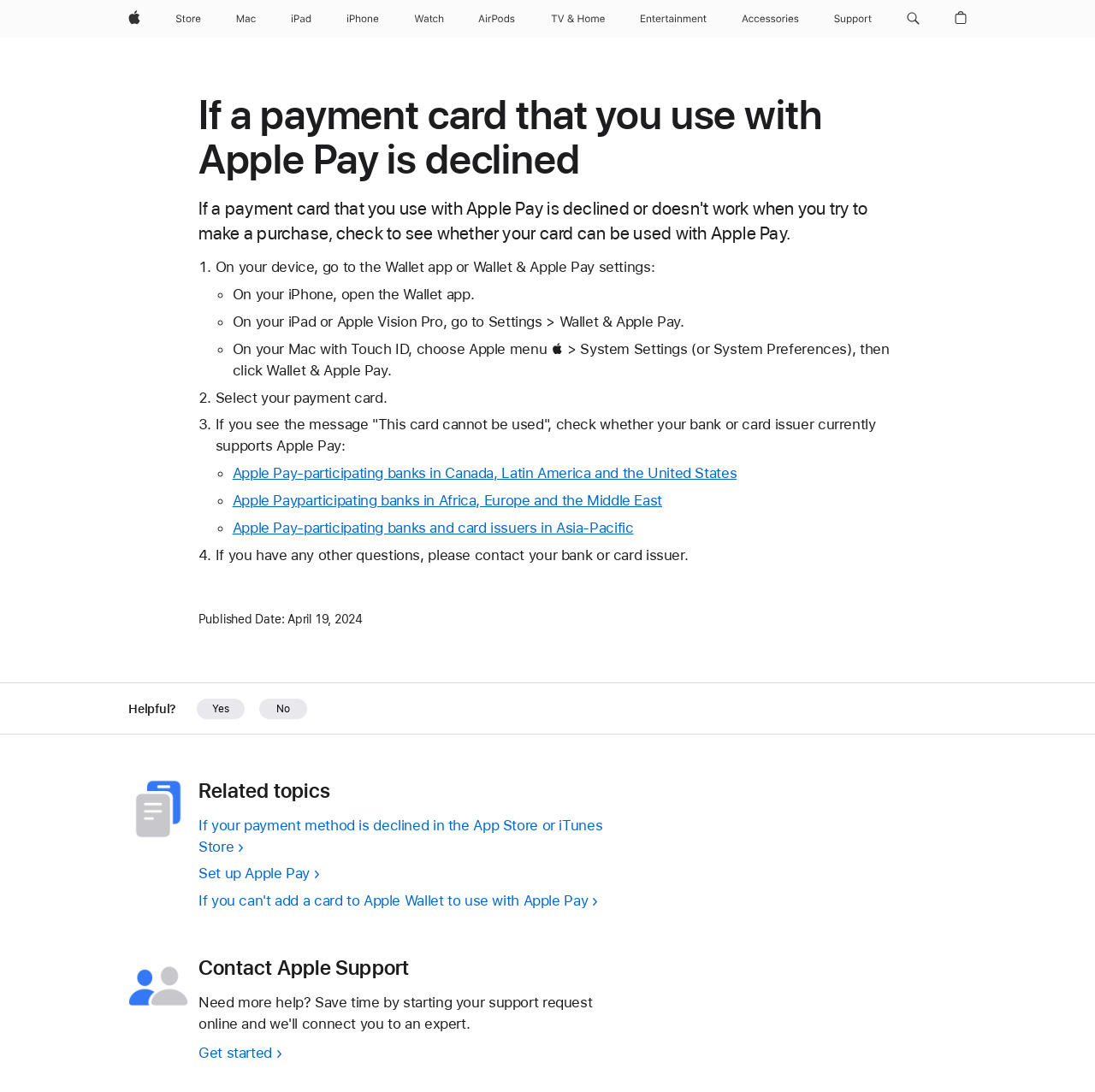Please pinpoint the bounding box coordinates for the region I should click to adhere to this instruction: "Click iPhone".

[0.31, 0.0, 0.352, 0.034]